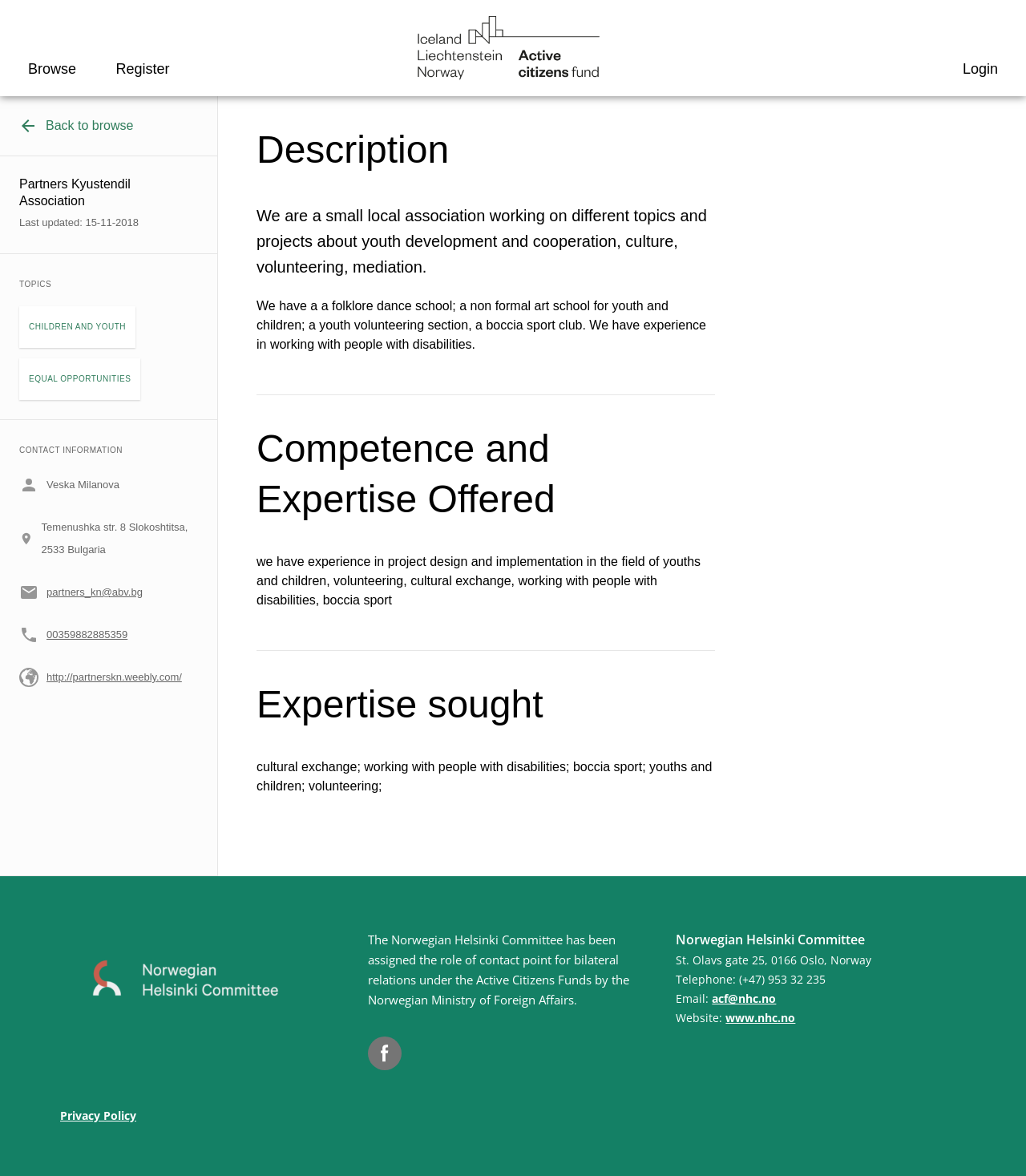Determine the bounding box coordinates for the area that needs to be clicked to fulfill this task: "Browse Partners". The coordinates must be given as four float numbers between 0 and 1, i.e., [left, top, right, bottom].

[0.027, 0.052, 0.074, 0.065]